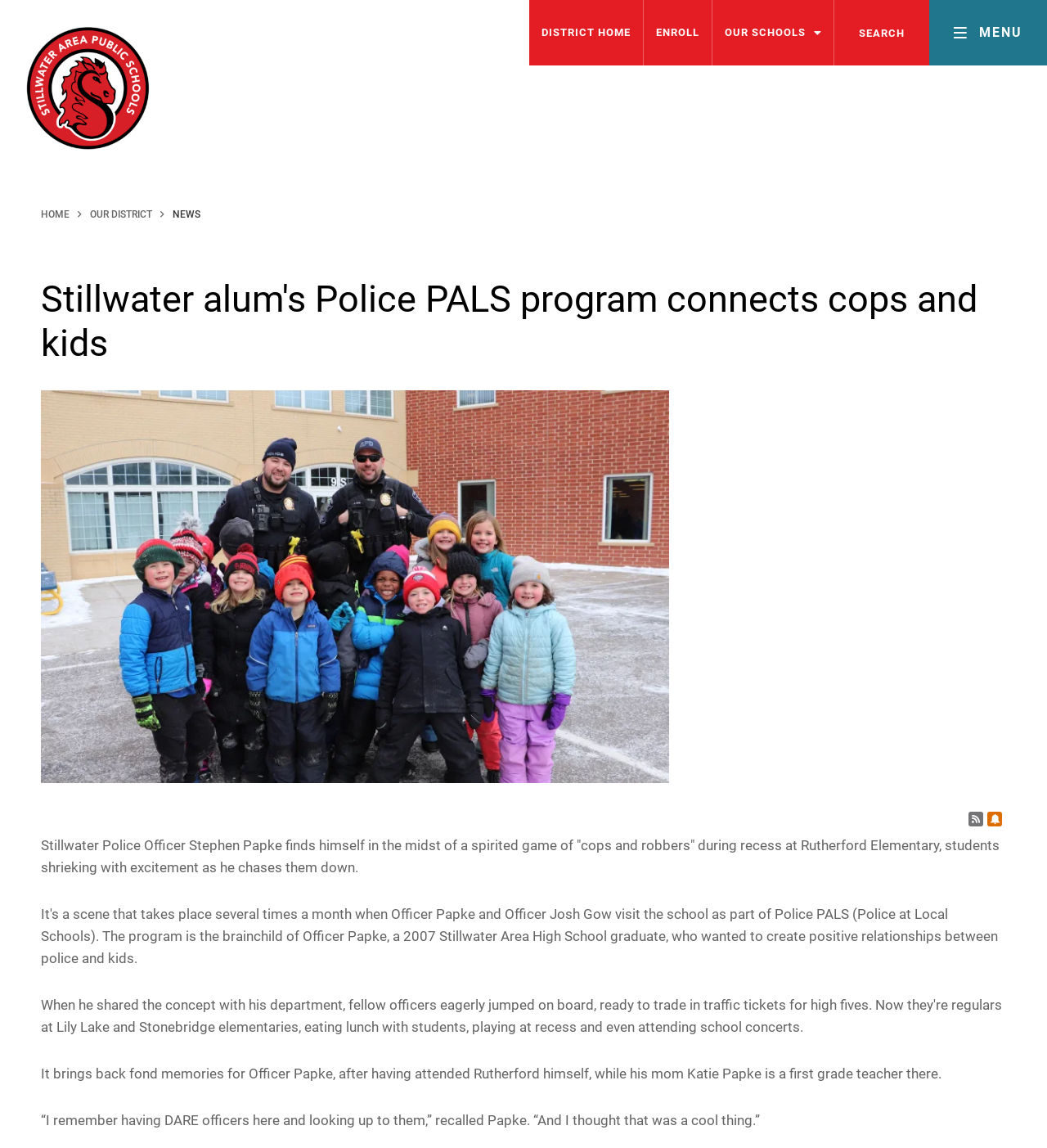Produce a meticulous description of the webpage.

The webpage is about Stillwater Police Officer Stephen Papke's visit to his alma mater Rutherford Elementary as part of the Police PALS program. At the top left of the page, there is a logo of Stillwater Area Public Schools, which is an image with a link to the school's homepage. Next to the logo, there are several links, including "DISTRICT HOME", "ENROLL", and buttons for "OUR SCHOOLS" and "SEARCH". On the top right, there is a button for the menu.

Below the top navigation bar, there is a breadcrumb navigation section with links to "HOME", "OUR DISTRICT", and "NEWS". The main title of the page, "Stillwater alum's Police PALS program connects cops and kids", is a heading that spans the entire width of the page.

The main content of the page is an article with a large image of police officers standing on a playground with students, taking up most of the width of the page. Below the image, there is a block of text that describes Officer Papke's visit to Rutherford Elementary, including his fond memories of attending the school and his experience with the DARE program. The text is divided into three paragraphs.

At the bottom right of the page, there are two links, "RSS Feed" and "Subscription Alerts", with accompanying text descriptions.